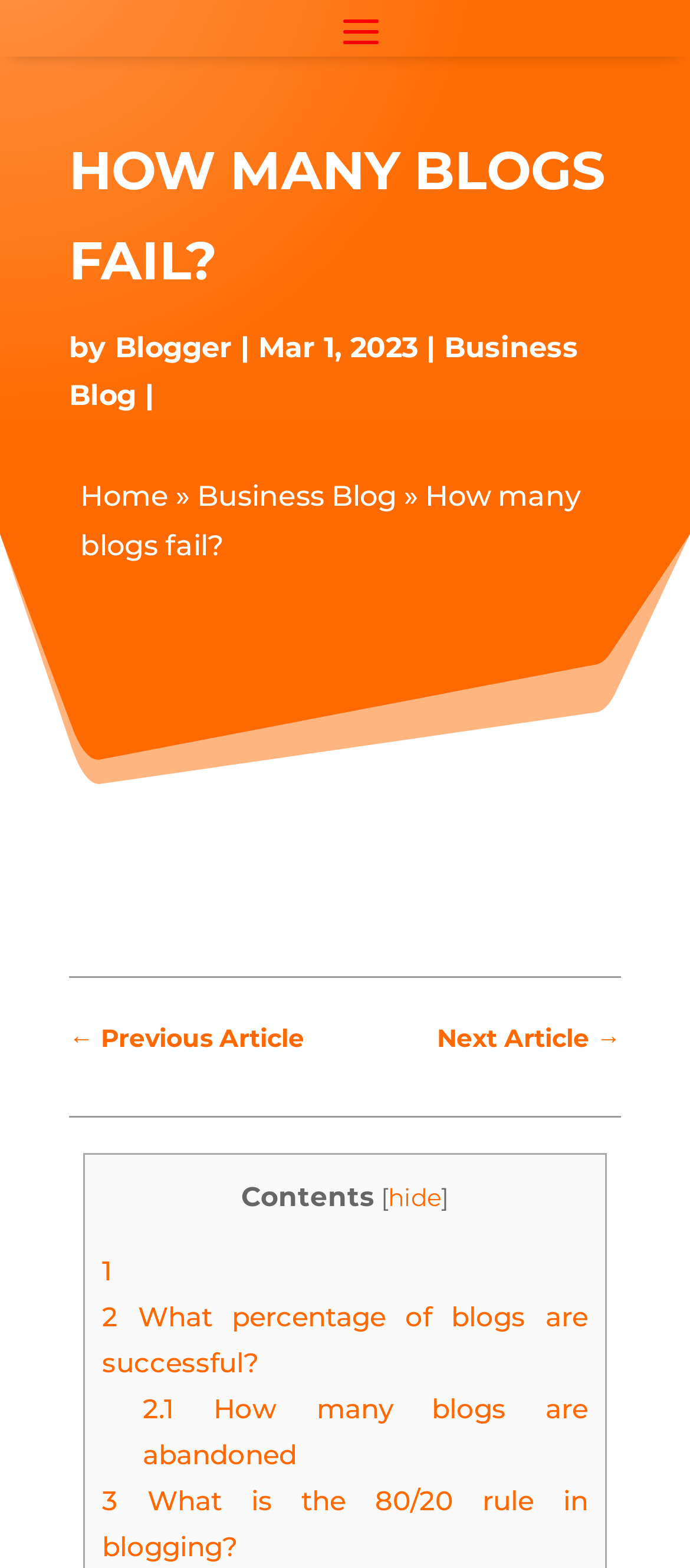How many links are there in the contents section?
Answer with a single word or phrase by referring to the visual content.

4